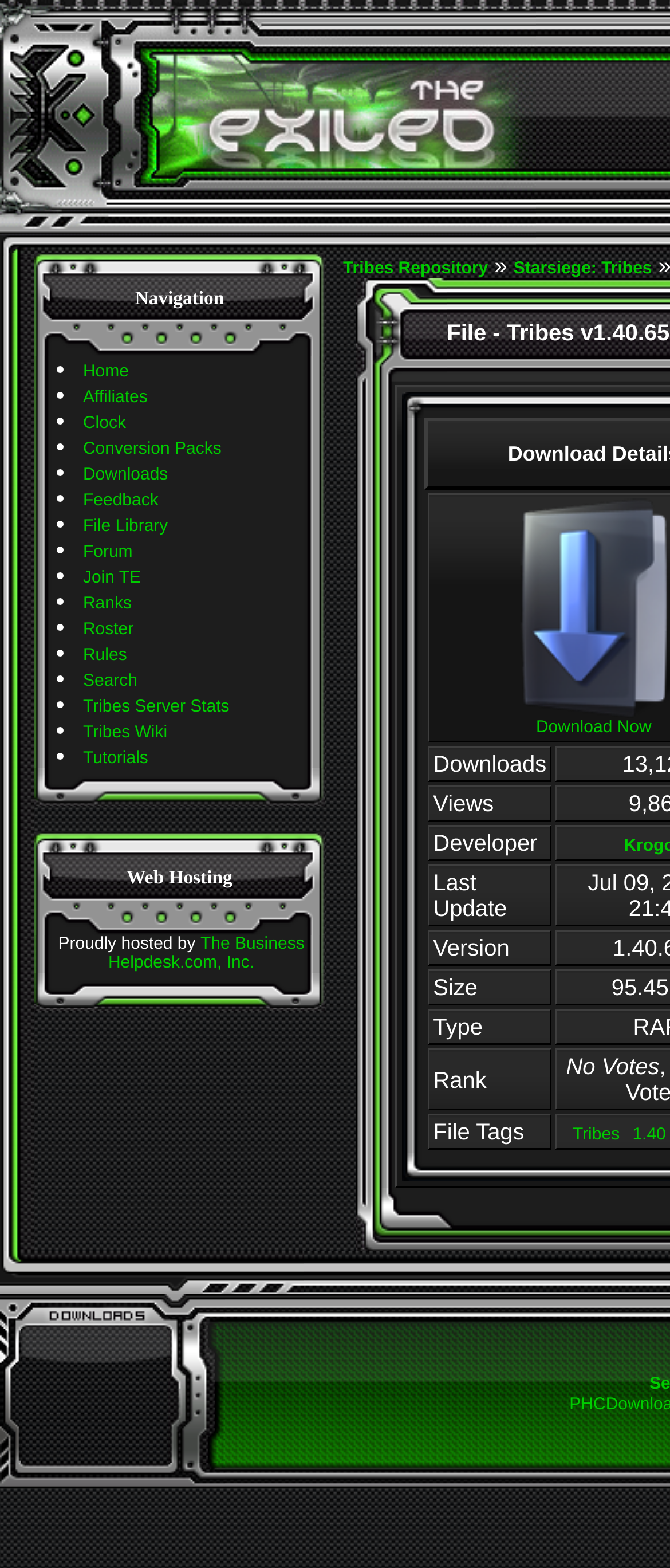Locate the bounding box coordinates of the element I should click to achieve the following instruction: "Click on Home".

[0.124, 0.231, 0.192, 0.243]